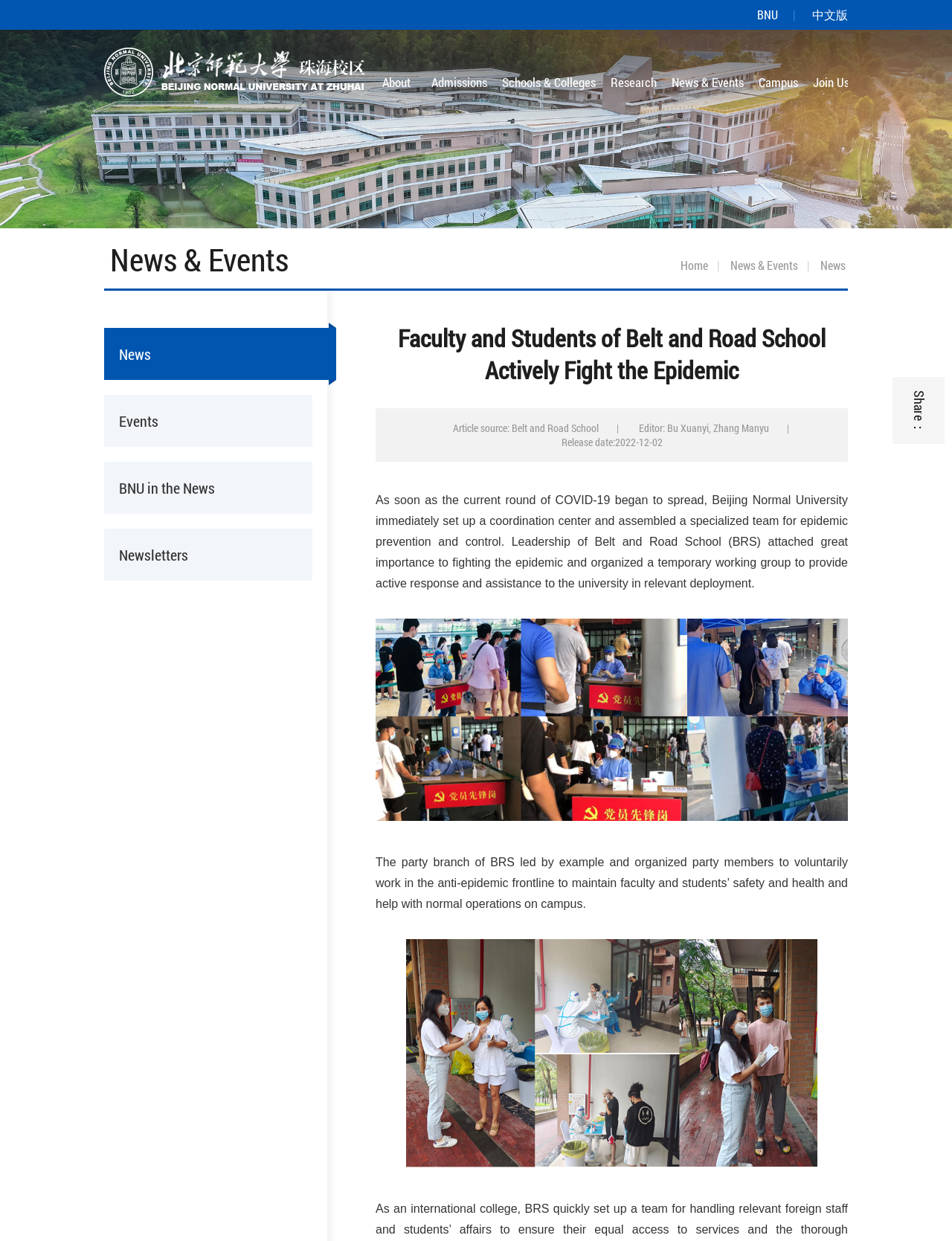What is the current news article about?
Please answer the question with a single word or phrase, referencing the image.

Faculty and students fighting the epidemic